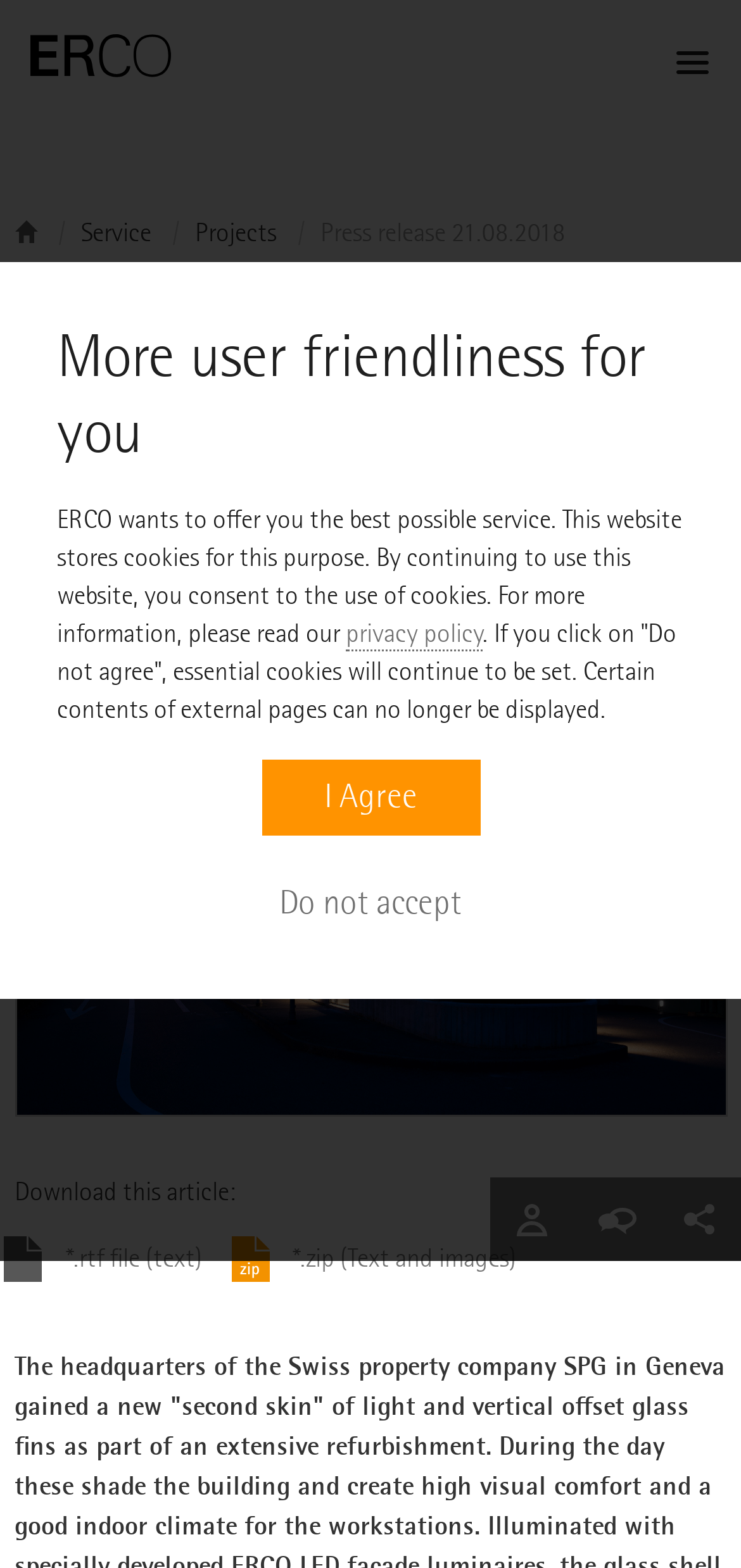What type of lighting tools are mentioned in the article?
Look at the screenshot and provide an in-depth answer.

I found a heading on the webpage that mentions 'ERCO individual LED lighting tools for an award-winning facade lighting concept: SPG Headquarters Geneva'. From this, I infer that the article is about LED lighting tools.